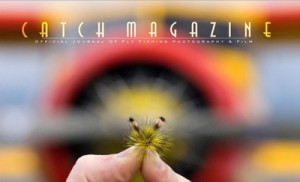Give an in-depth description of what is happening in the image.

The image features a close-up shot of a hand holding a vibrant fly, likely intended for fly fishing, against a blurred background that suggests a scenic outdoor setting. The fly, characterized by its bright yellow and black colors, is the focal point of the composition, showcasing the intricate detail and craftsmanship involved in creating fishing lures. Above this striking image, the text reads "CATCH MAGAZINE," identifying it as an official journal dedicated to fly fishing photography and film. This encapsulation of passion for fishing reflects the magazine’s focus on capturing the essence of the sport and its aesthetic appeal, inviting enthusiasts and viewers alike into a world where nature and artistry intertwine.